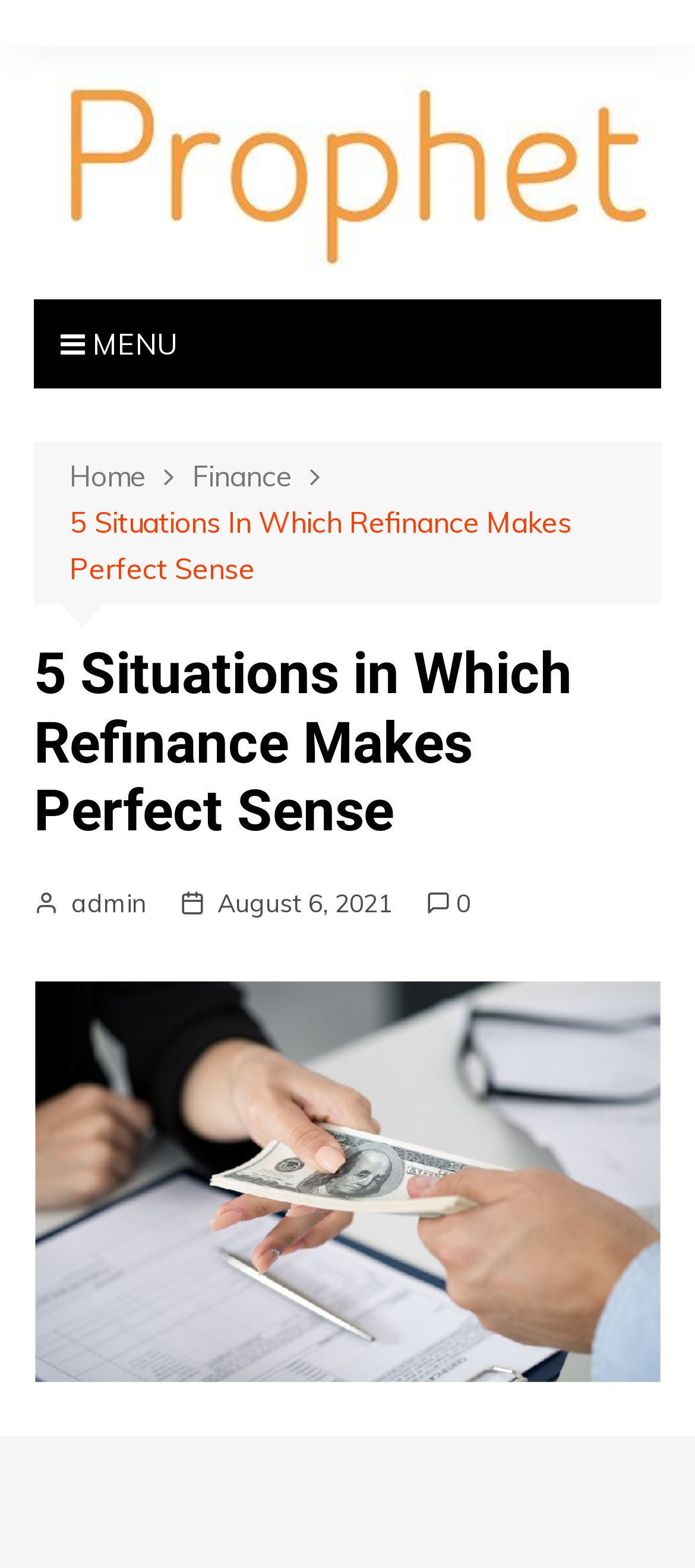Highlight the bounding box coordinates of the element that should be clicked to carry out the following instruction: "go to general blog". The coordinates must be given as four float numbers ranging from 0 to 1, i.e., [left, top, right, bottom].

[0.048, 0.047, 0.952, 0.174]